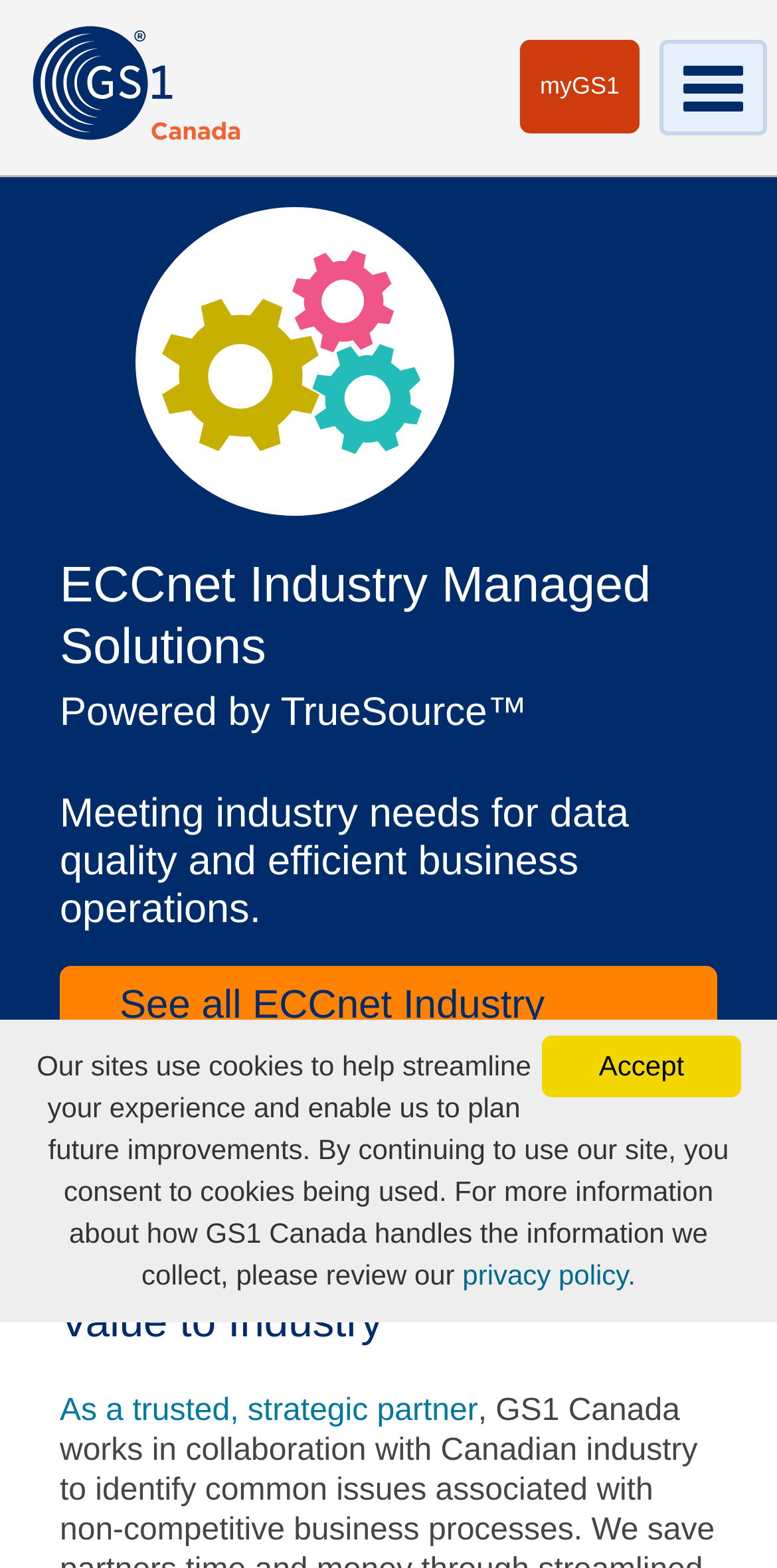Provide the bounding box coordinates of the UI element this sentence describes: "As a trusted, strategic partner".

[0.077, 0.889, 0.615, 0.911]